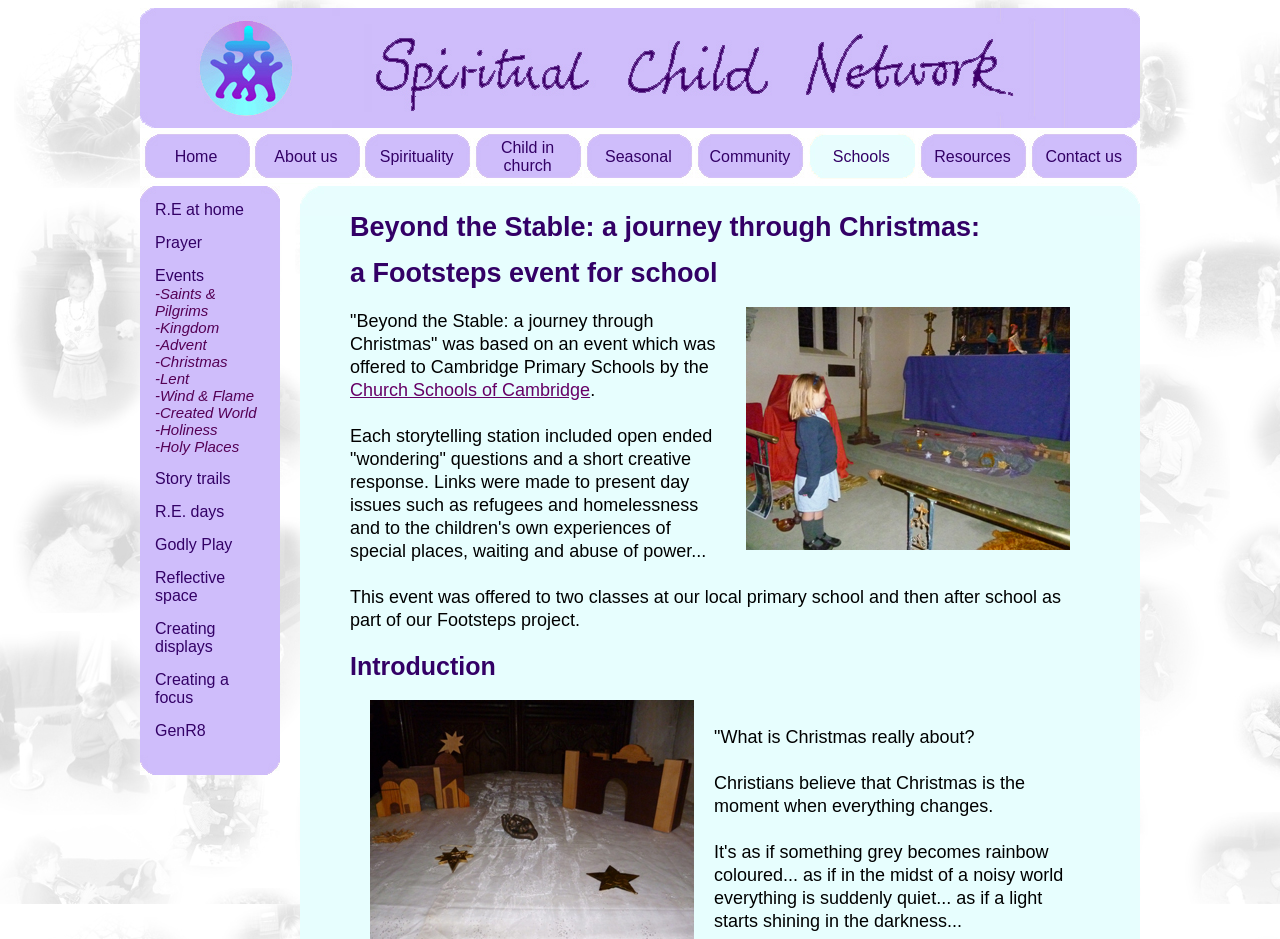Pinpoint the bounding box coordinates of the clickable element needed to complete the instruction: "Read about Beyond the Stable event". The coordinates should be provided as four float numbers between 0 and 1: [left, top, right, bottom].

[0.273, 0.23, 0.852, 0.306]